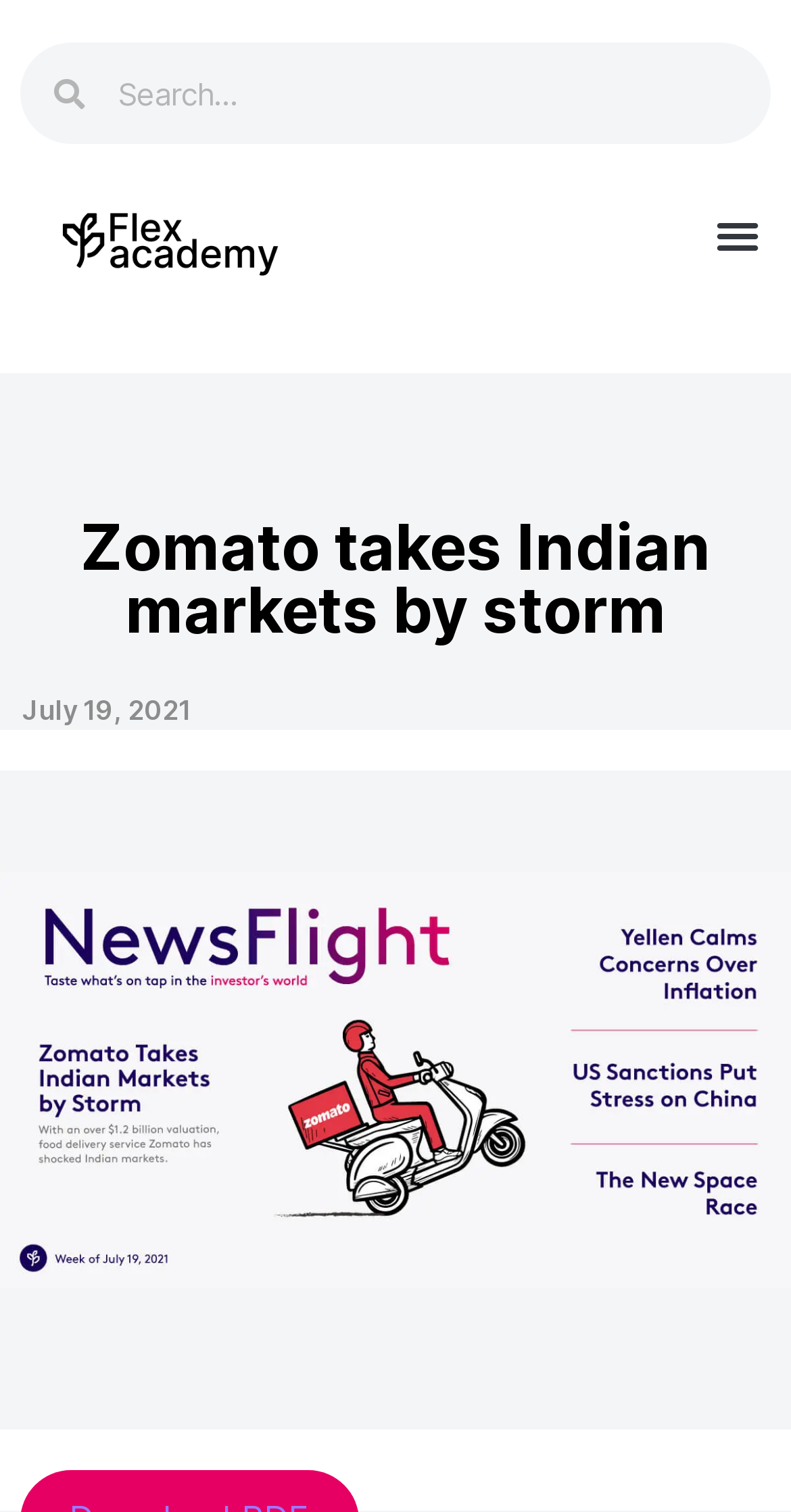Using the details in the image, give a detailed response to the question below:
What is the date mentioned on the webpage?

I found a link element with the text 'July 19, 2021', which suggests that this is the date mentioned on the webpage.